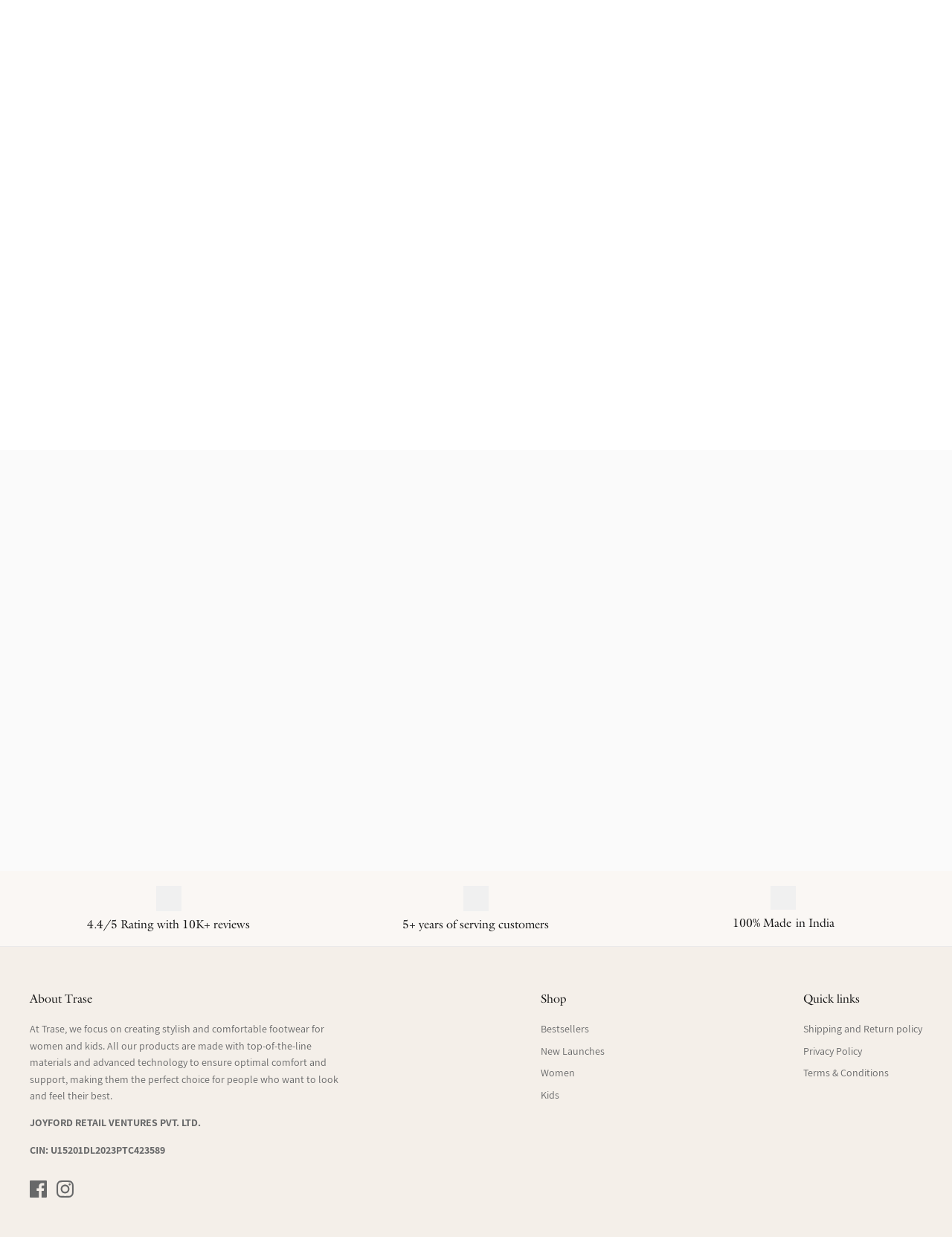Select the bounding box coordinates of the element I need to click to carry out the following instruction: "Check out Facebook page".

[0.031, 0.954, 0.049, 0.968]